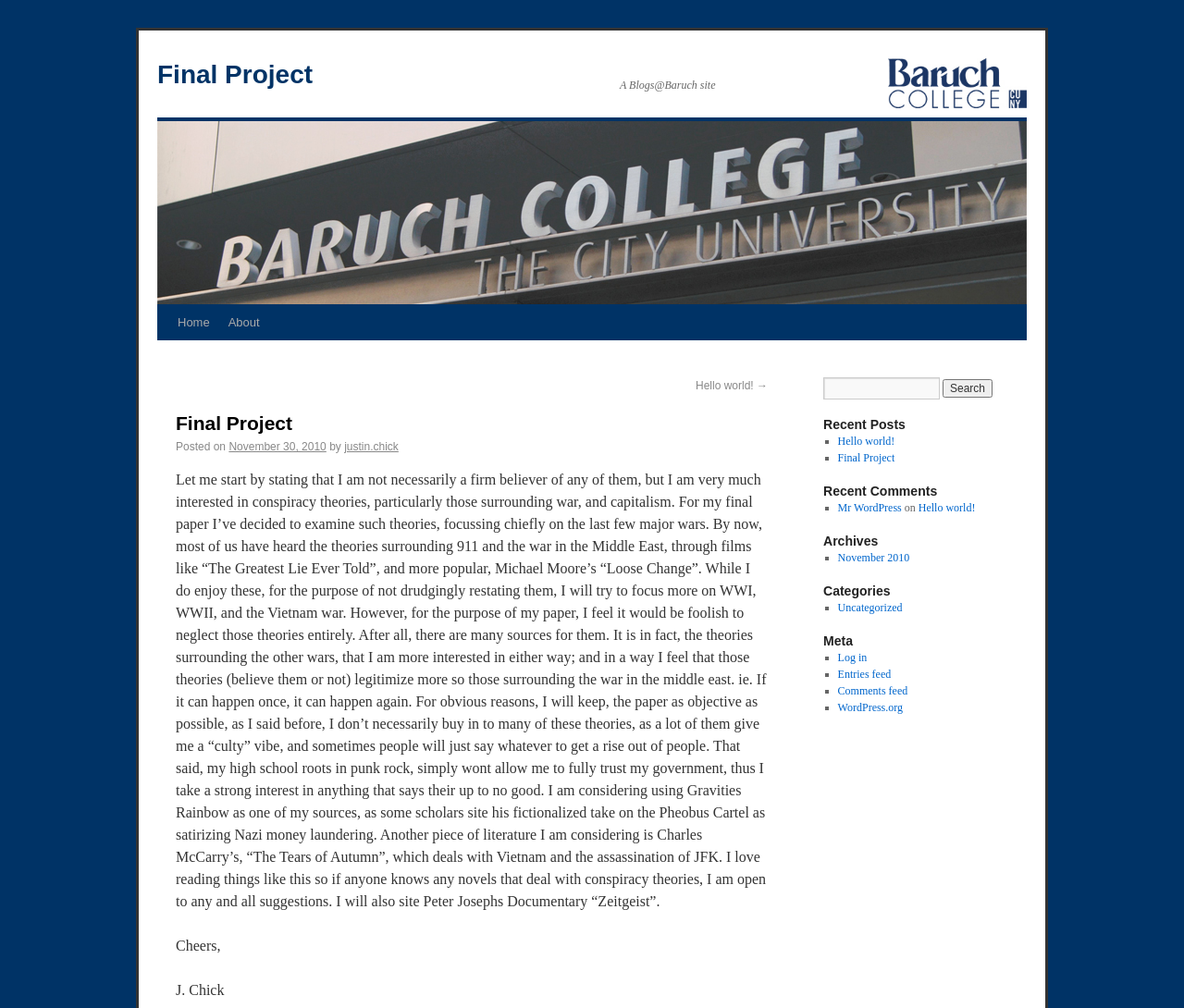Respond to the following query with just one word or a short phrase: 
What is the purpose of the textbox in the search section?

To input search query